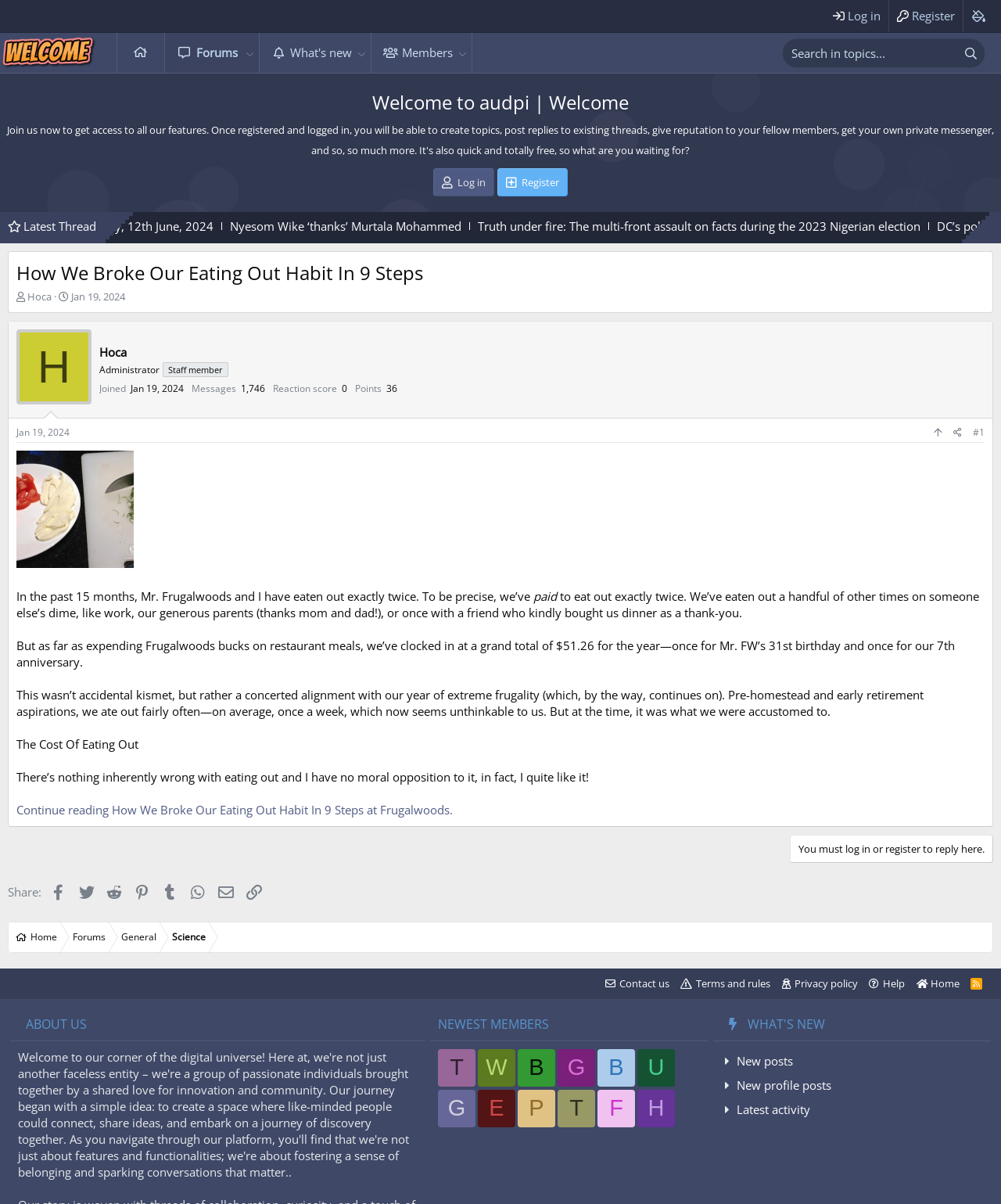Give a complete and precise description of the webpage's appearance.

The webpage is a blog post titled "How We Broke Our Eating Out Habit In 9 Steps" on a website called audpi. At the top of the page, there is a navigation menu with links to "Home", "Forums", "What's new", "Members", and a search bar. Below the navigation menu, there is a heading that welcomes users to audpi and invites them to register or log in to access more features.

The main content of the page is the blog post, which is divided into sections. The first section introduces the topic of eating out and how the authors, Mr. Frugalwoods and the writer, have managed to reduce their eating out habit to only twice in 15 months. The section is accompanied by an image related to the topic.

The next section is a brief overview of the author's background, including their job title, "Administrator", and some statistics about their activity on the website. Below this section, there is a list of details about the author, including the date they joined the website, the number of messages they have sent, and their reaction score.

The main content of the blog post is a long article that discusses the authors' experience with eating out and how they managed to reduce their habit. The article is divided into paragraphs and includes some highlighted text and links to other related articles.

At the bottom of the page, there are links to share the article on social media platforms, such as Facebook, Twitter, Reddit, Pinterest, and Tumblr. There is also a link to reply to the article, but it requires users to log in or register first.